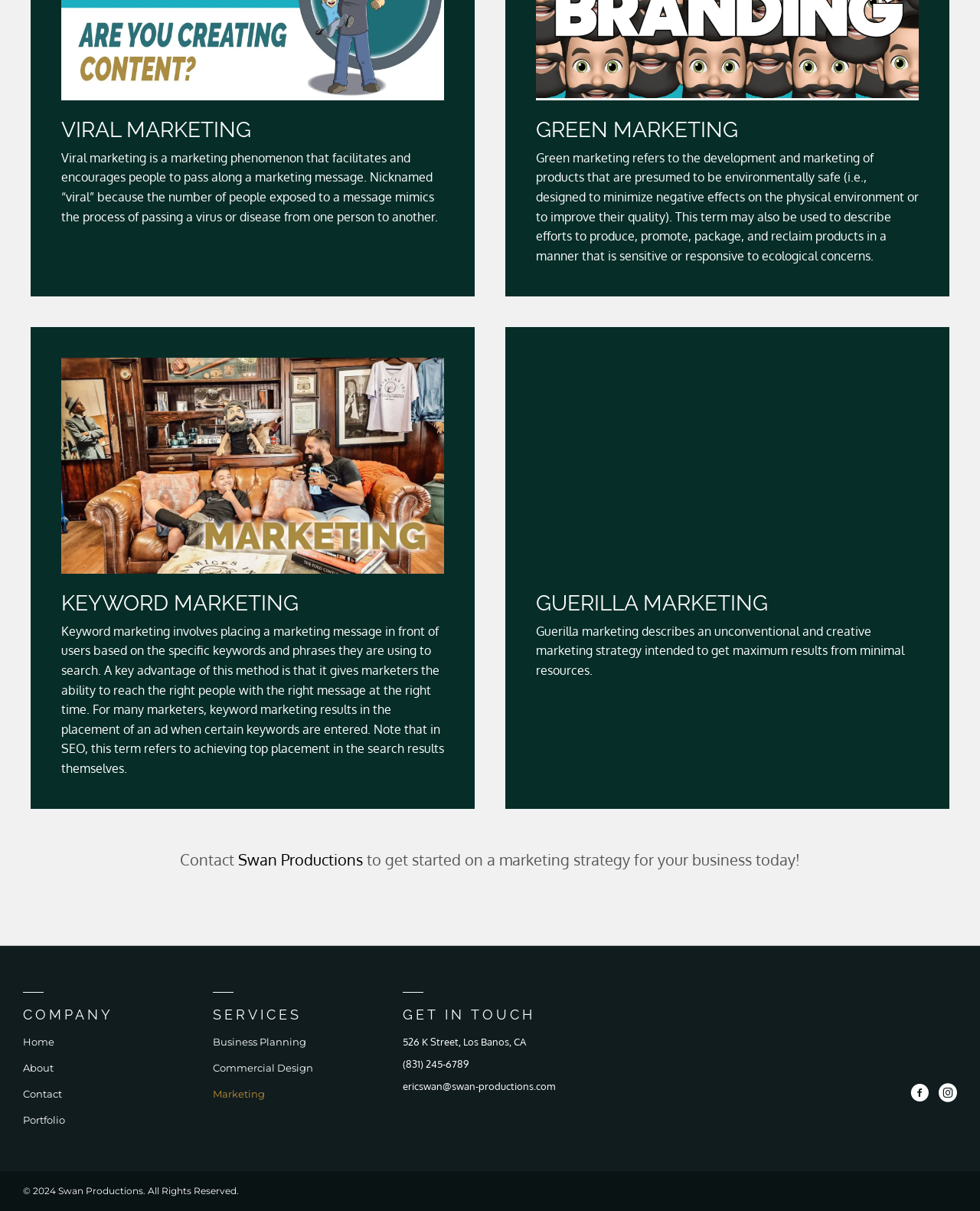What is Viral Marketing?
Could you answer the question in a detailed manner, providing as much information as possible?

Based on the webpage, Viral Marketing is described as a marketing phenomenon that facilitates and encourages people to pass along a marketing message, nicknamed 'viral' because the number of people exposed to a message mimics the process of passing a virus or disease from one person to another.